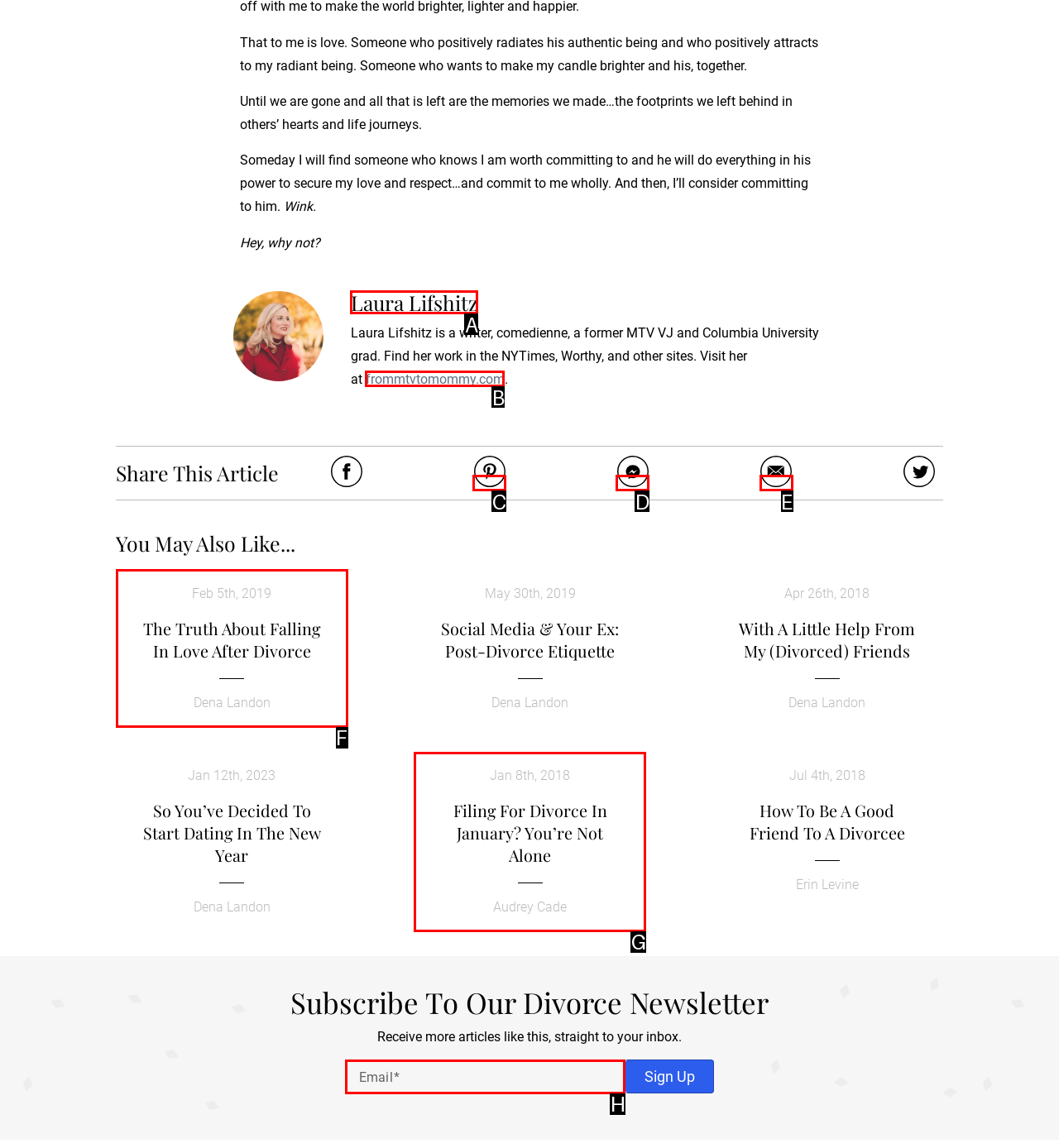Identify the matching UI element based on the description: alt="share-email"
Reply with the letter from the available choices.

E